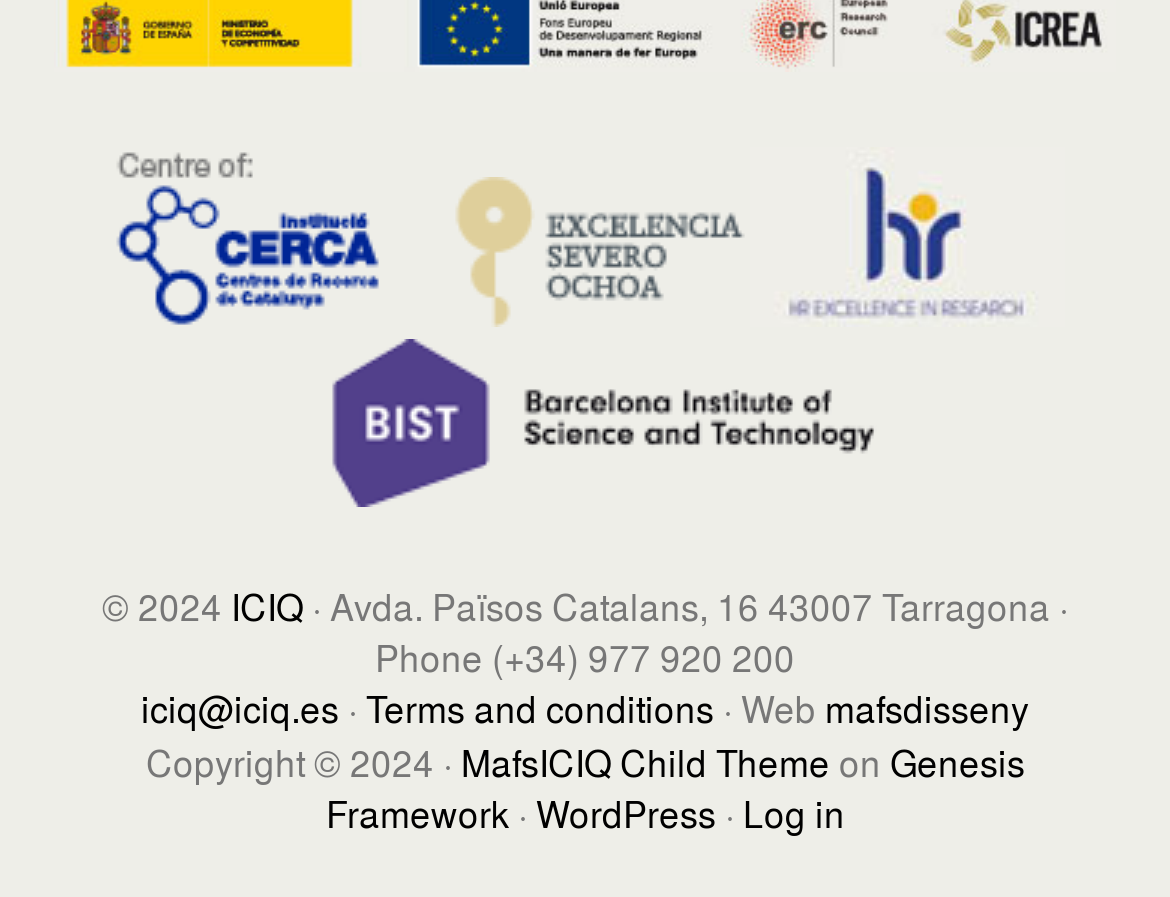Locate the bounding box of the UI element based on this description: "Joy Villa". Provide four float numbers between 0 and 1 as [left, top, right, bottom].

None